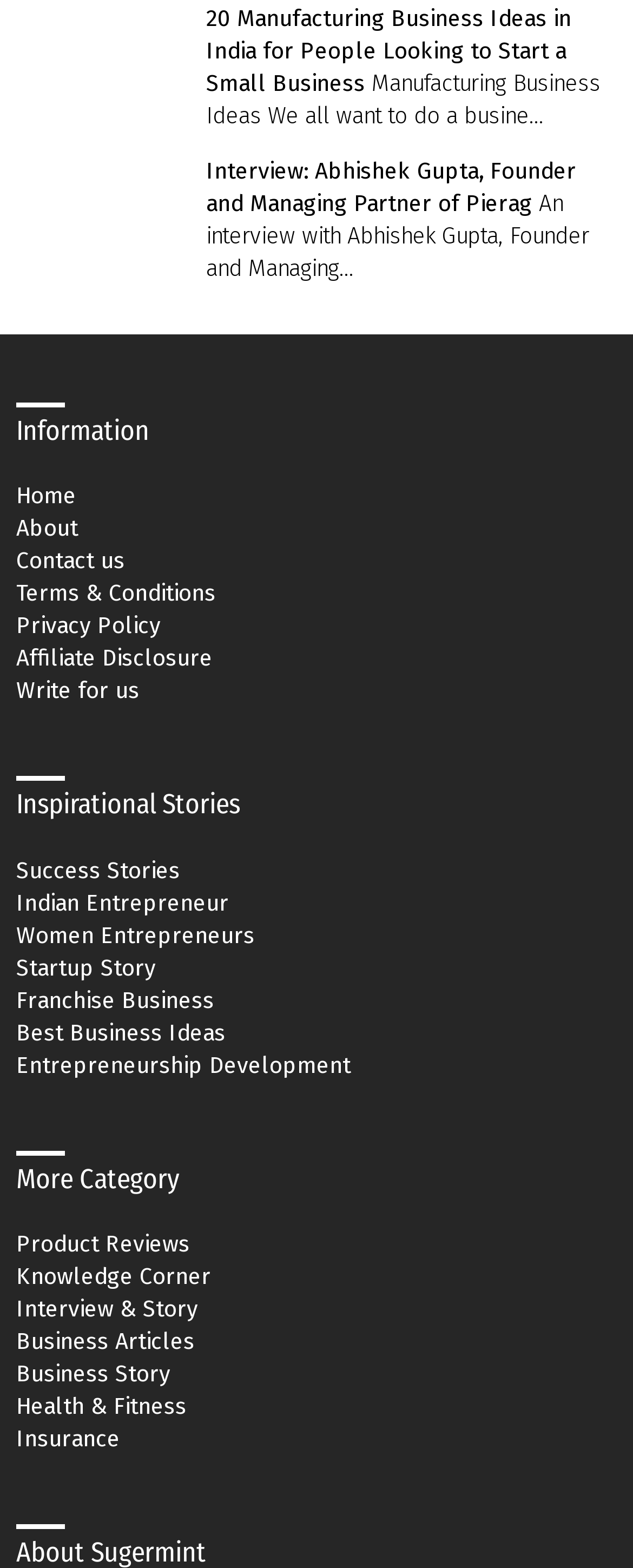Determine the bounding box coordinates of the section to be clicked to follow the instruction: "Read inspirational stories". The coordinates should be given as four float numbers between 0 and 1, formatted as [left, top, right, bottom].

[0.026, 0.546, 0.974, 0.564]